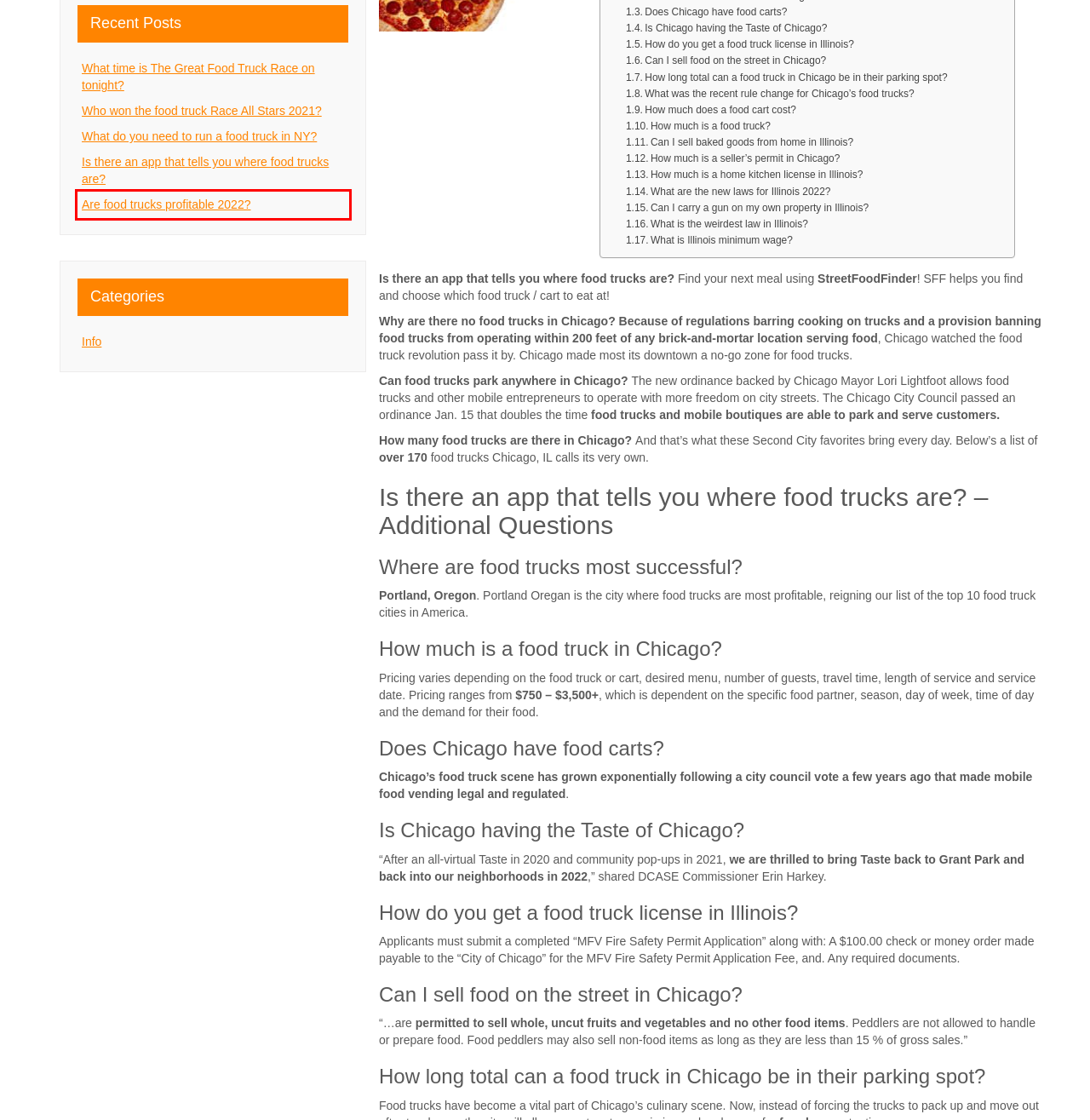You are presented with a screenshot of a webpage containing a red bounding box around an element. Determine which webpage description best describes the new webpage after clicking on the highlighted element. Here are the candidates:
A. Privacy Policy - Avenue Food
B. Info - Avenue Food
C. Who won the food truck Race All Stars 2021? - Avenue Food
D. Are food trucks profitable 2022? - Avenue Food
E. Avenue Food - Online Food Resource
F. What do you need to run a food truck in NY? - Avenue Food
G. About Us - Avenue Food
H. What time is The Great Food Truck Race on tonight? - Avenue Food

D